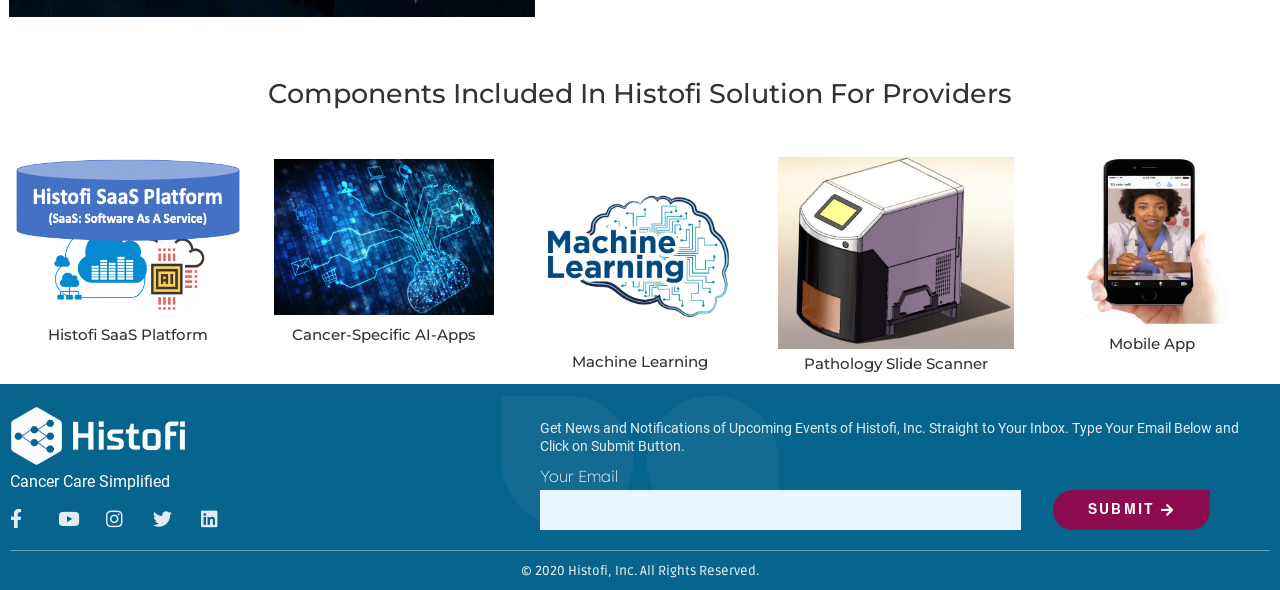Please provide a short answer using a single word or phrase for the question:
What is the main topic of the webpage?

Histofi Solution